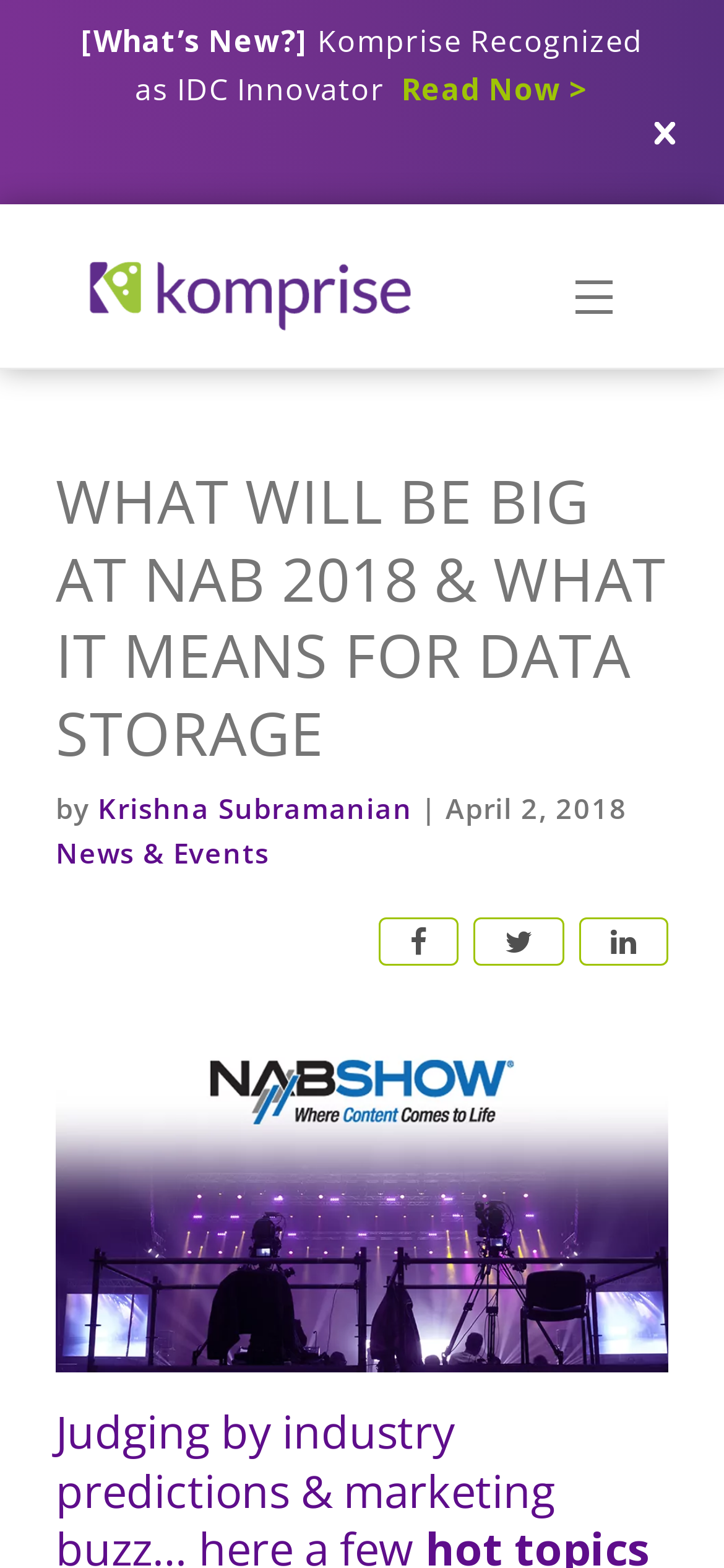What is the author of this article?
Using the image, provide a concise answer in one word or a short phrase.

Krishna Subramanian